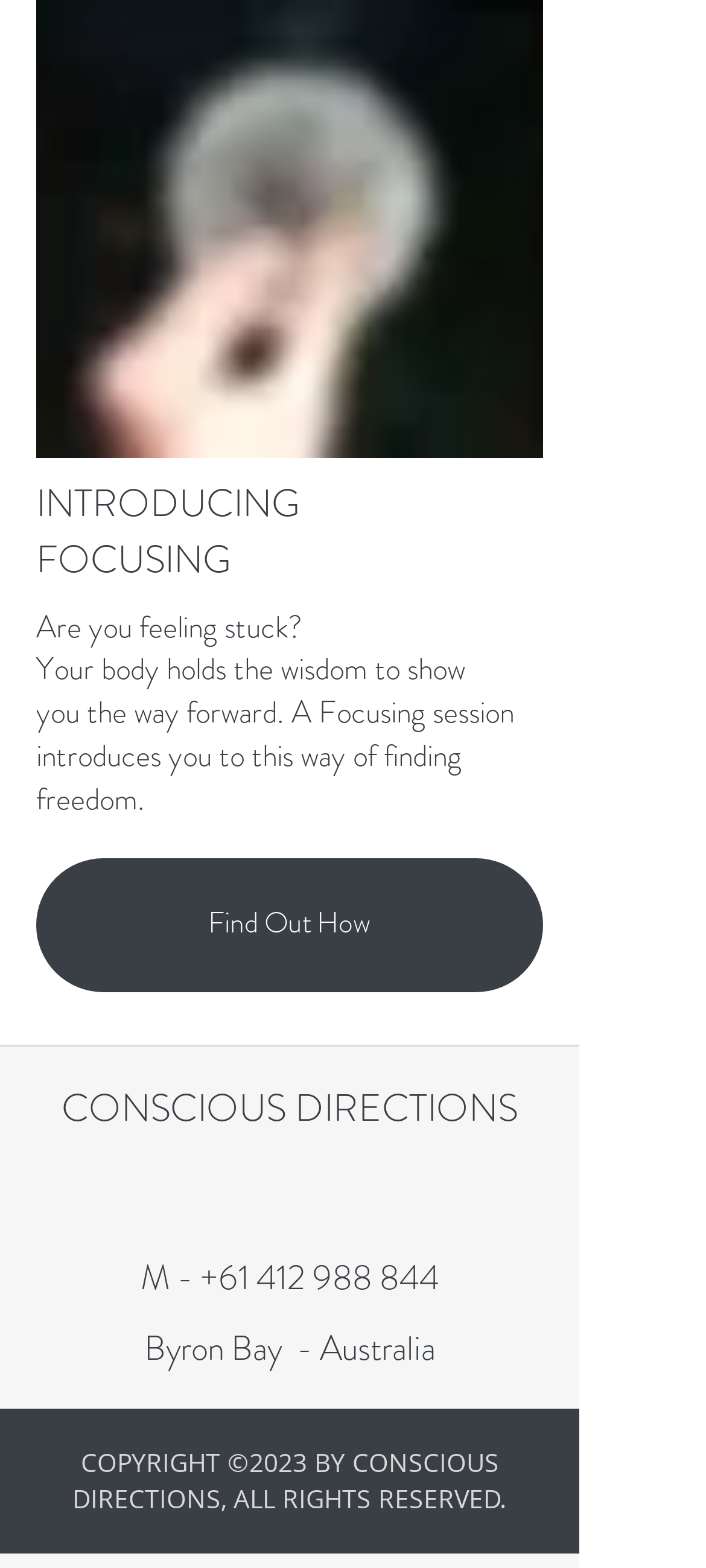What social media platforms does Conscious Directions have?
Based on the content of the image, thoroughly explain and answer the question.

The social media links are provided in the Social Bar section, which includes links to Facebook and Instagram, indicating that Conscious Directions has a presence on these two social media platforms.